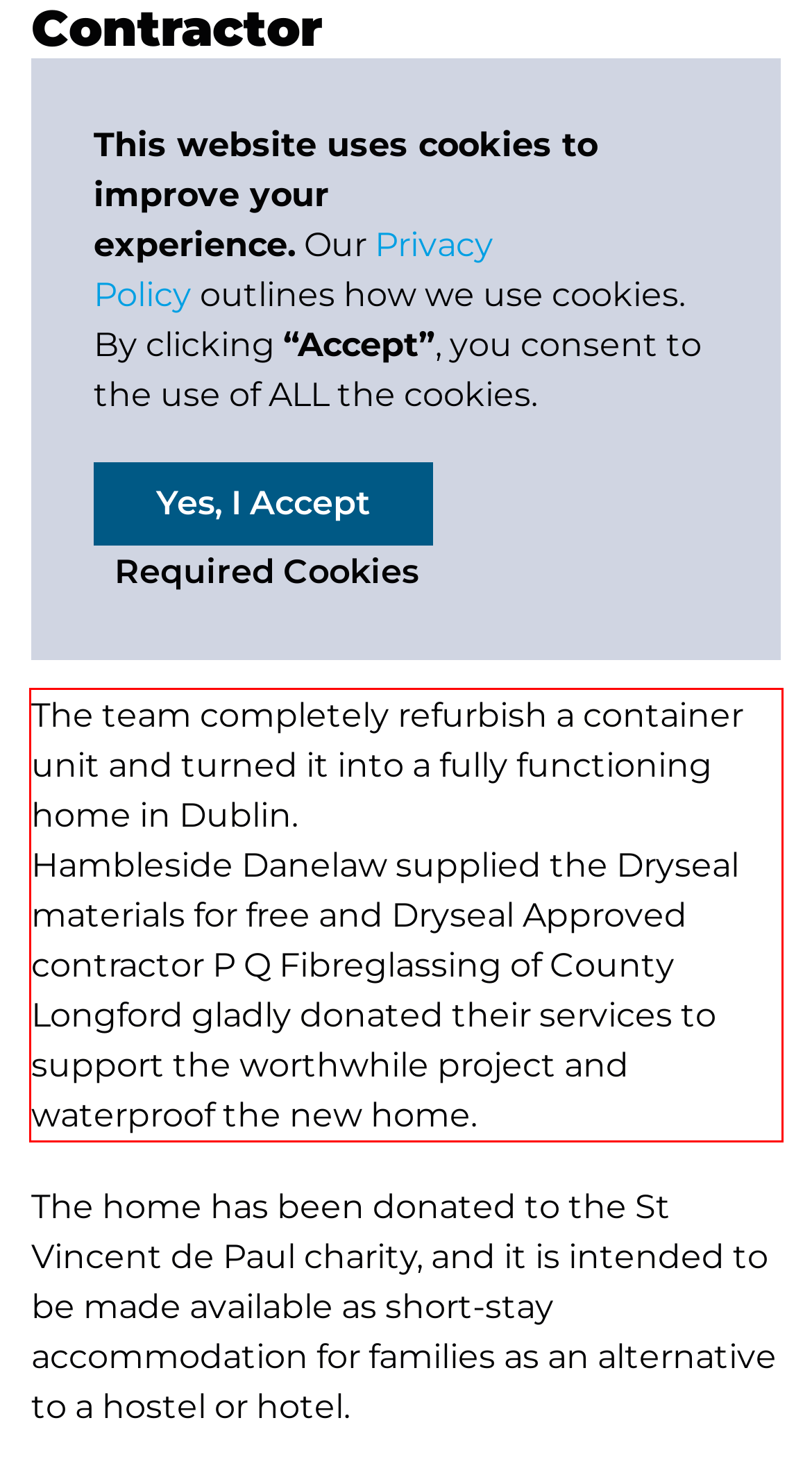Examine the webpage screenshot and use OCR to obtain the text inside the red bounding box.

The team completely refurbish a container unit and turned it into a fully functioning home in Dublin. Hambleside Danelaw supplied the Dryseal materials for free and Dryseal Approved contractor P Q Fibreglassing of County Longford gladly donated their services to support the worthwhile project and waterproof the new home.